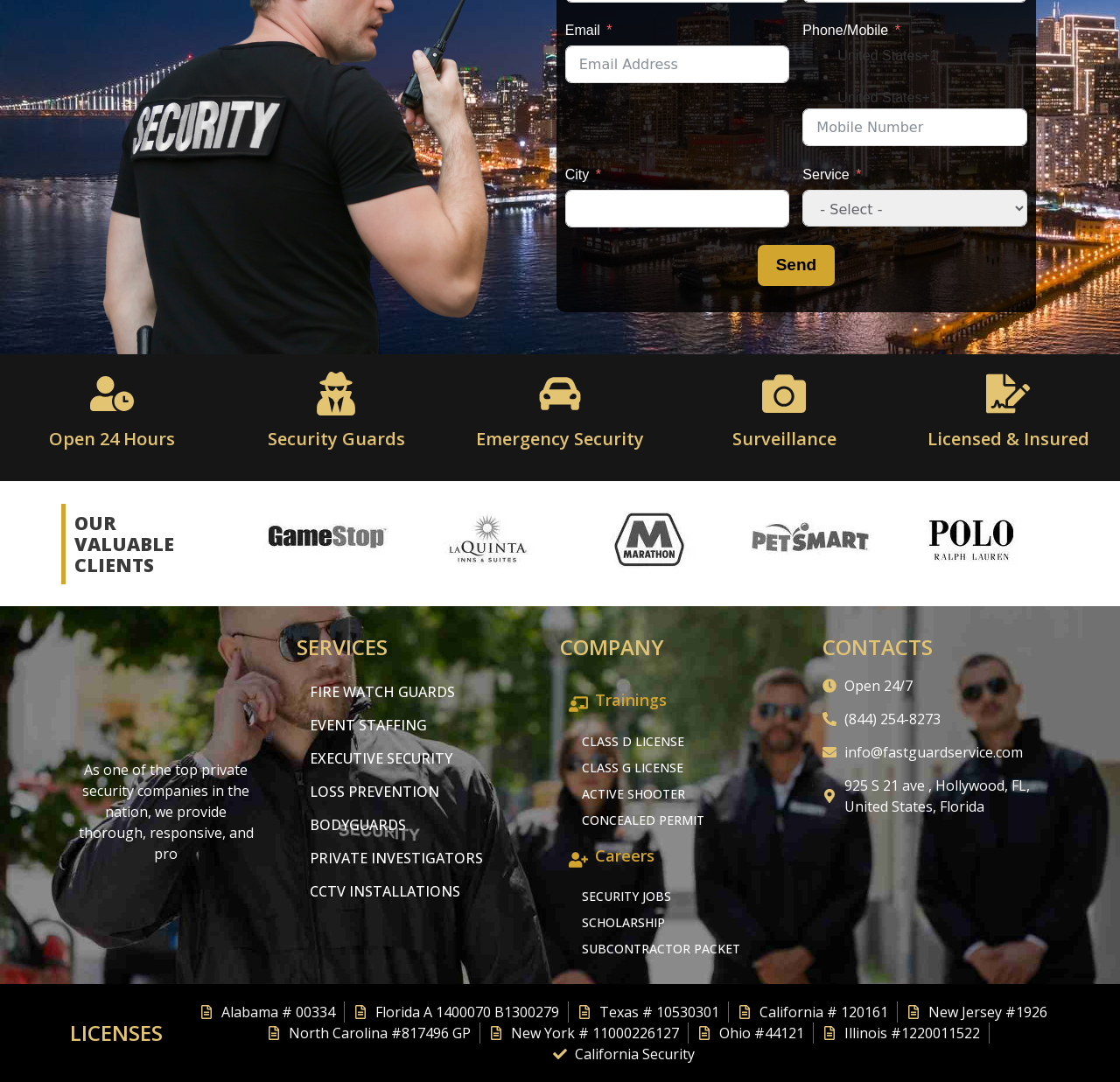Identify the bounding box coordinates for the UI element that matches this description: "CONCEALED PERMIT".

[0.507, 0.746, 0.695, 0.77]